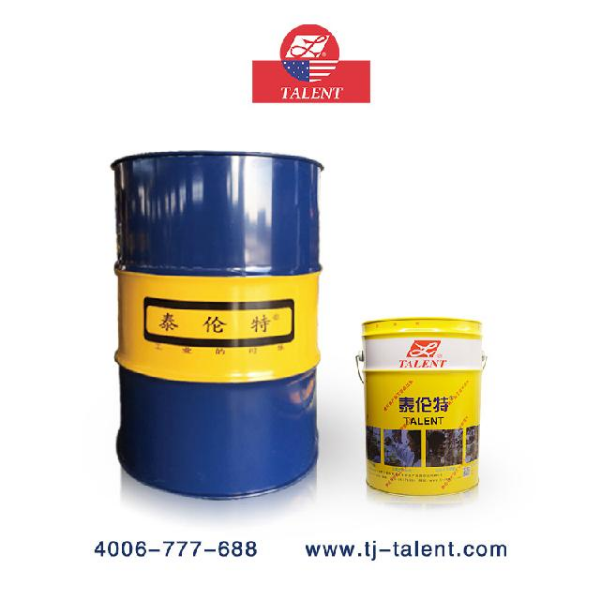What is the website URL displayed below the containers?
Please provide a single word or phrase as the answer based on the screenshot.

www.tj-talent.com